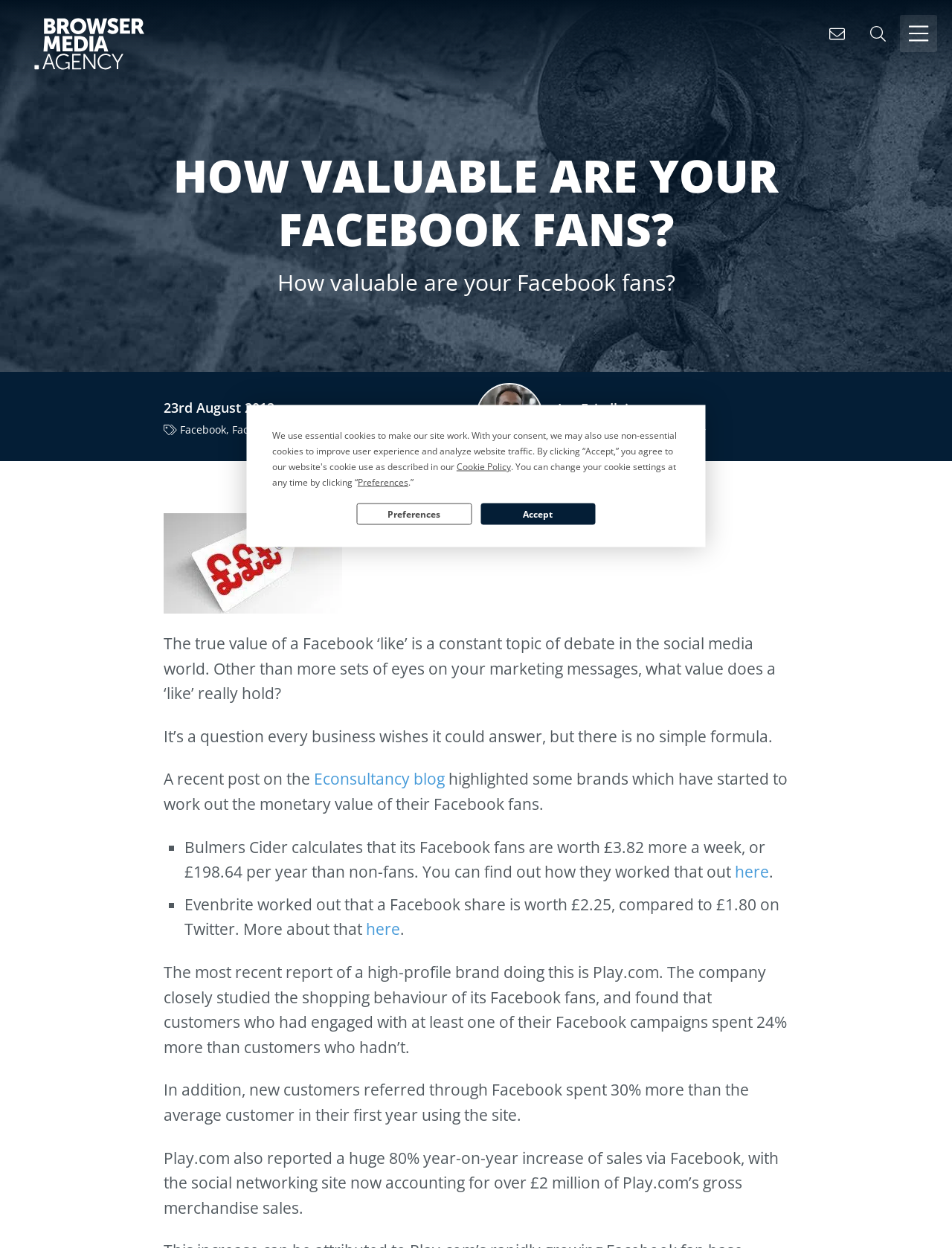How much more do Bulmers Cider’s Facebook fans spend per year?
Please use the image to provide a one-word or short phrase answer.

£198.64